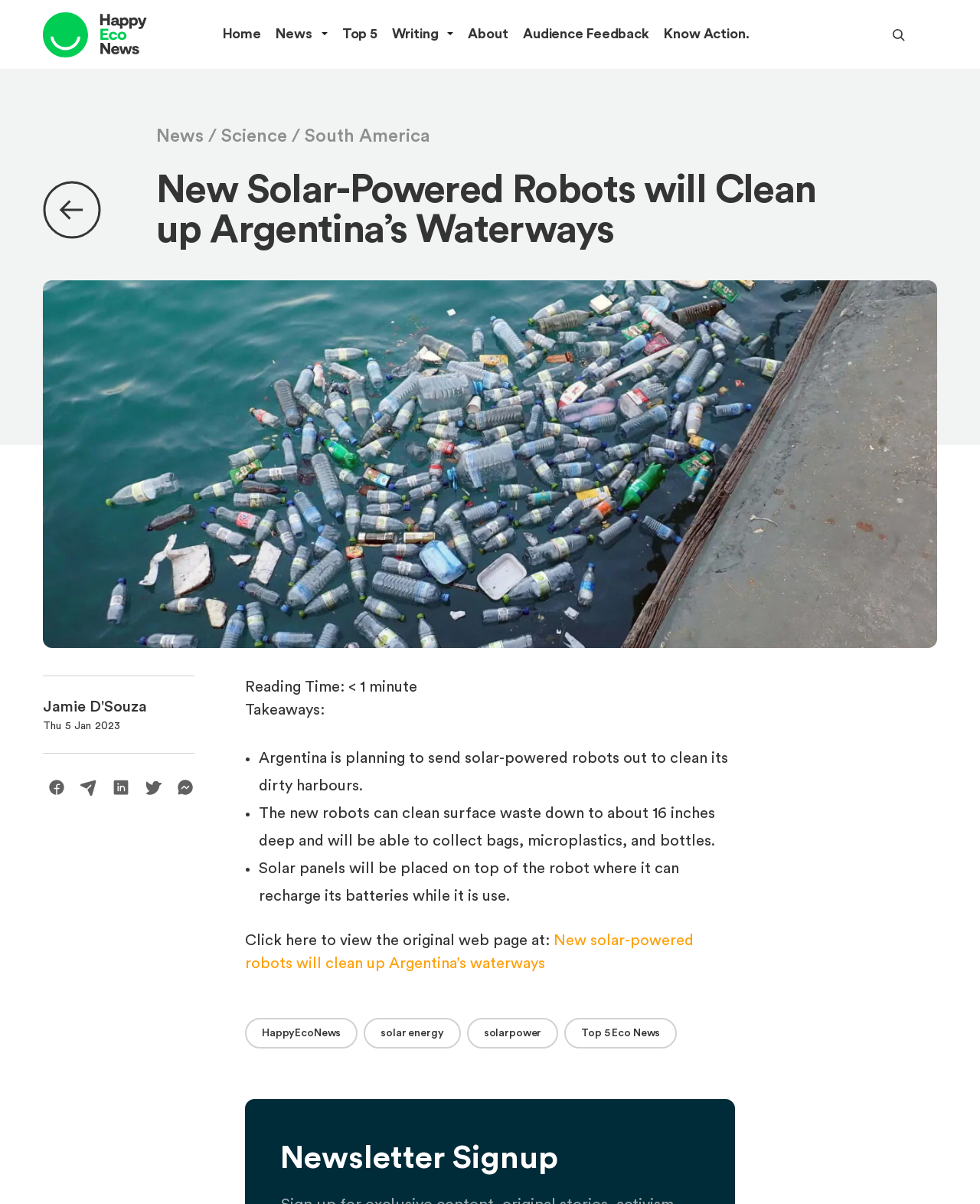Show the bounding box coordinates of the element that should be clicked to complete the task: "Read the article by Jamie D'Souza".

[0.044, 0.581, 0.15, 0.594]